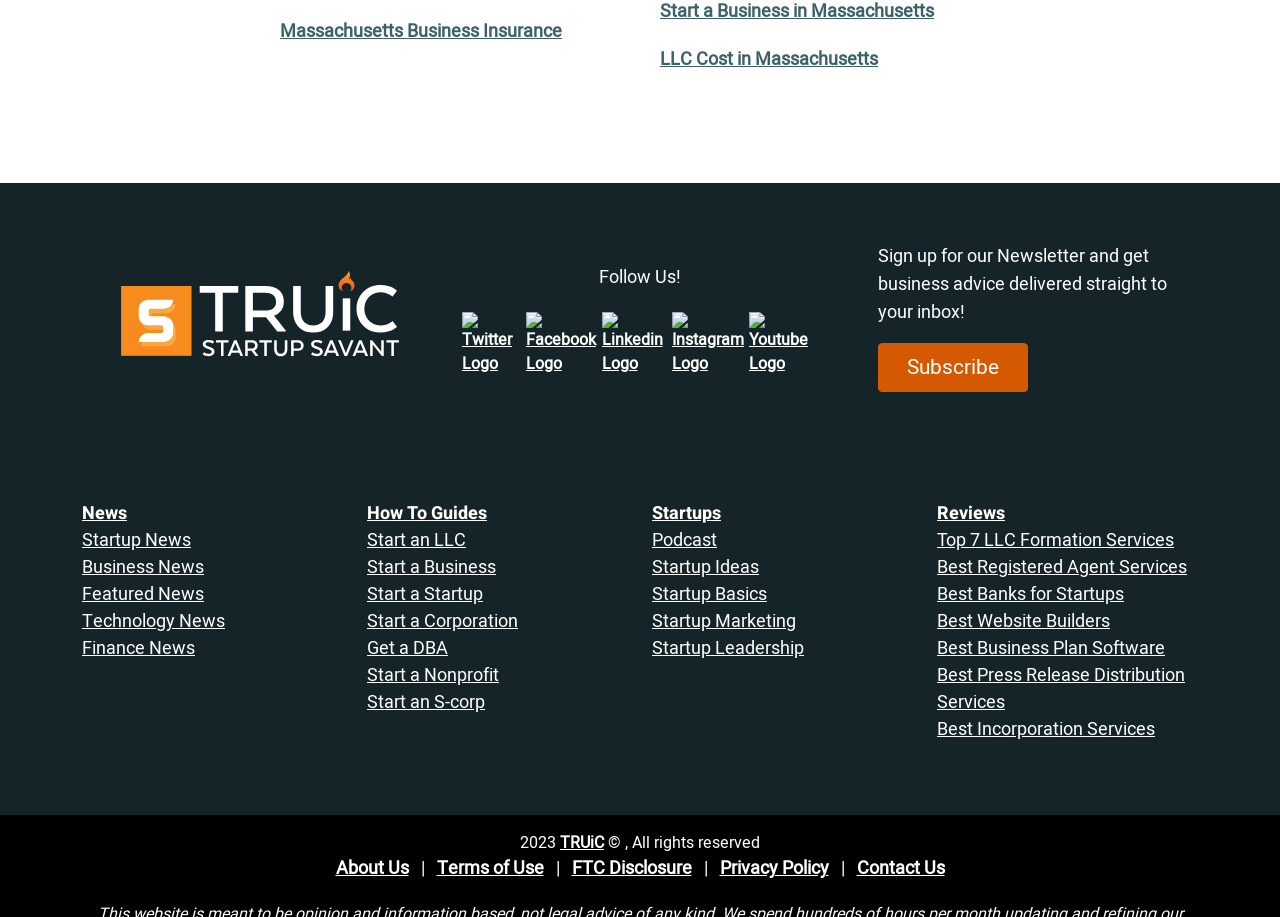What is the year of copyright?
Carefully examine the image and provide a detailed answer to the question.

The year of copyright is located at the bottom of the webpage, and it is indicated by the text '2023'.